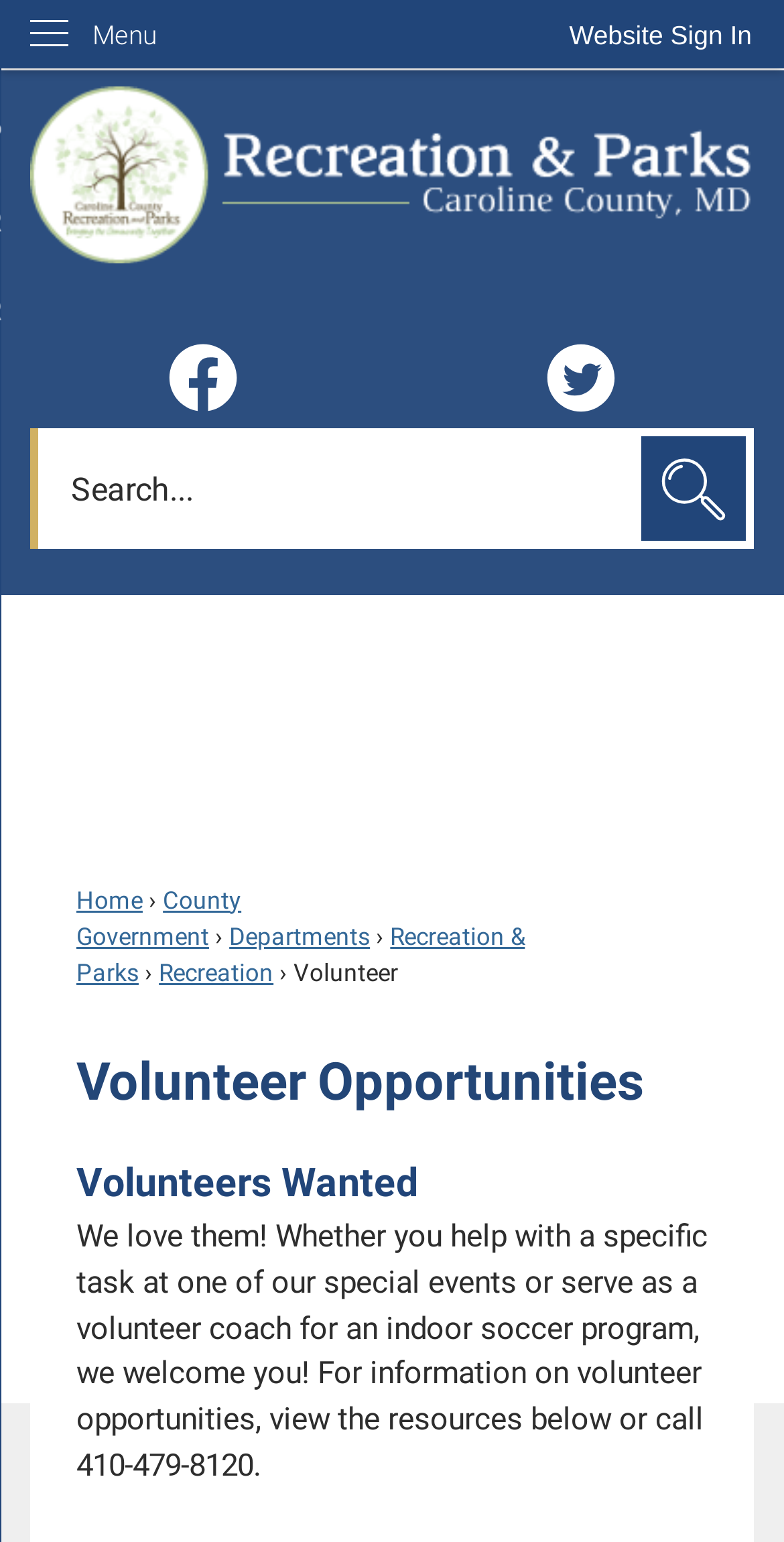Based on the image, provide a detailed response to the question:
What is the purpose of the 'Search' region?

The 'Search' region is a textbox with a search button, which allows users to input keywords and search for relevant information on the website.